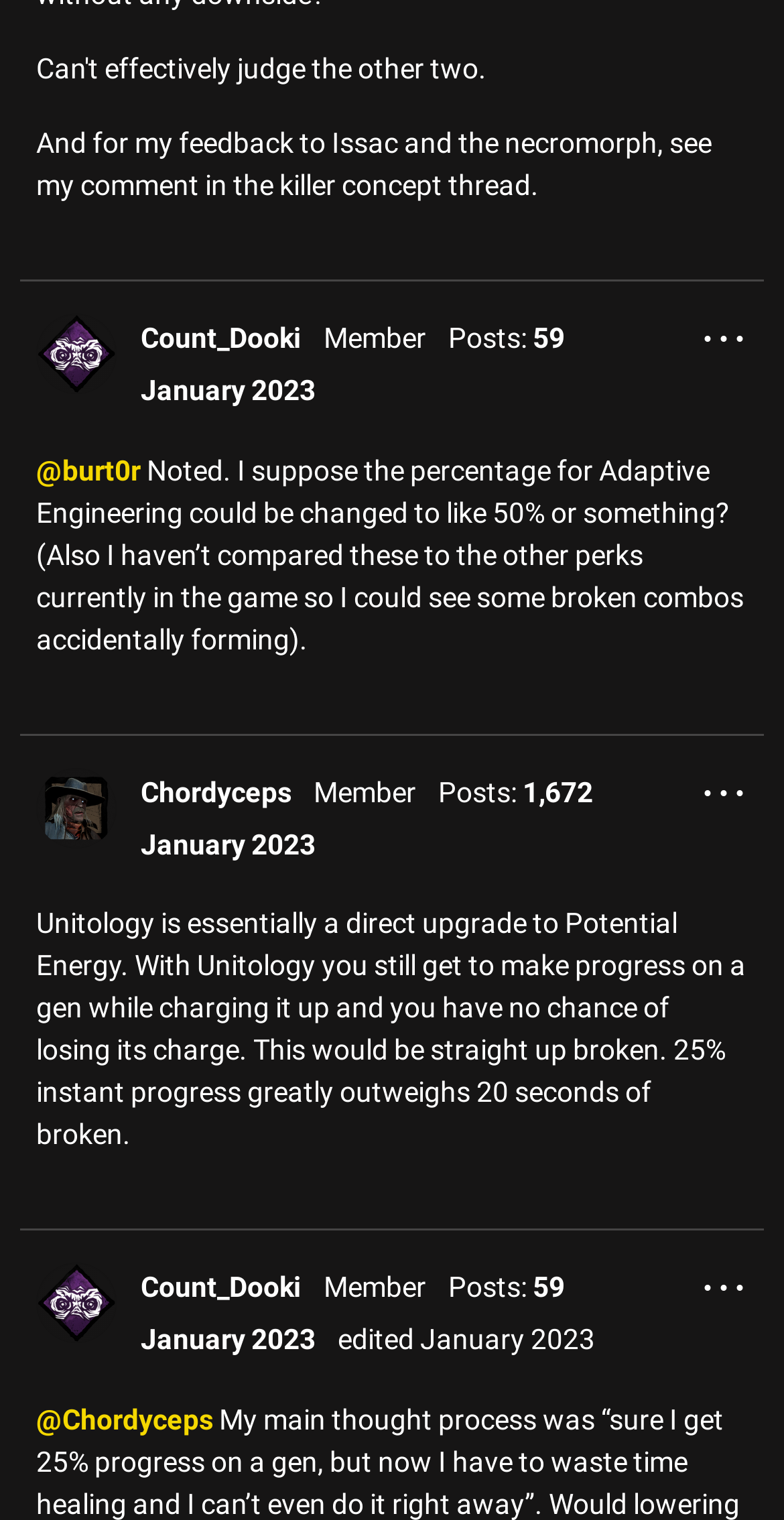Provide the bounding box coordinates of the HTML element described by the text: "January 2023". The coordinates should be in the format [left, top, right, bottom] with values between 0 and 1.

[0.179, 0.544, 0.403, 0.566]